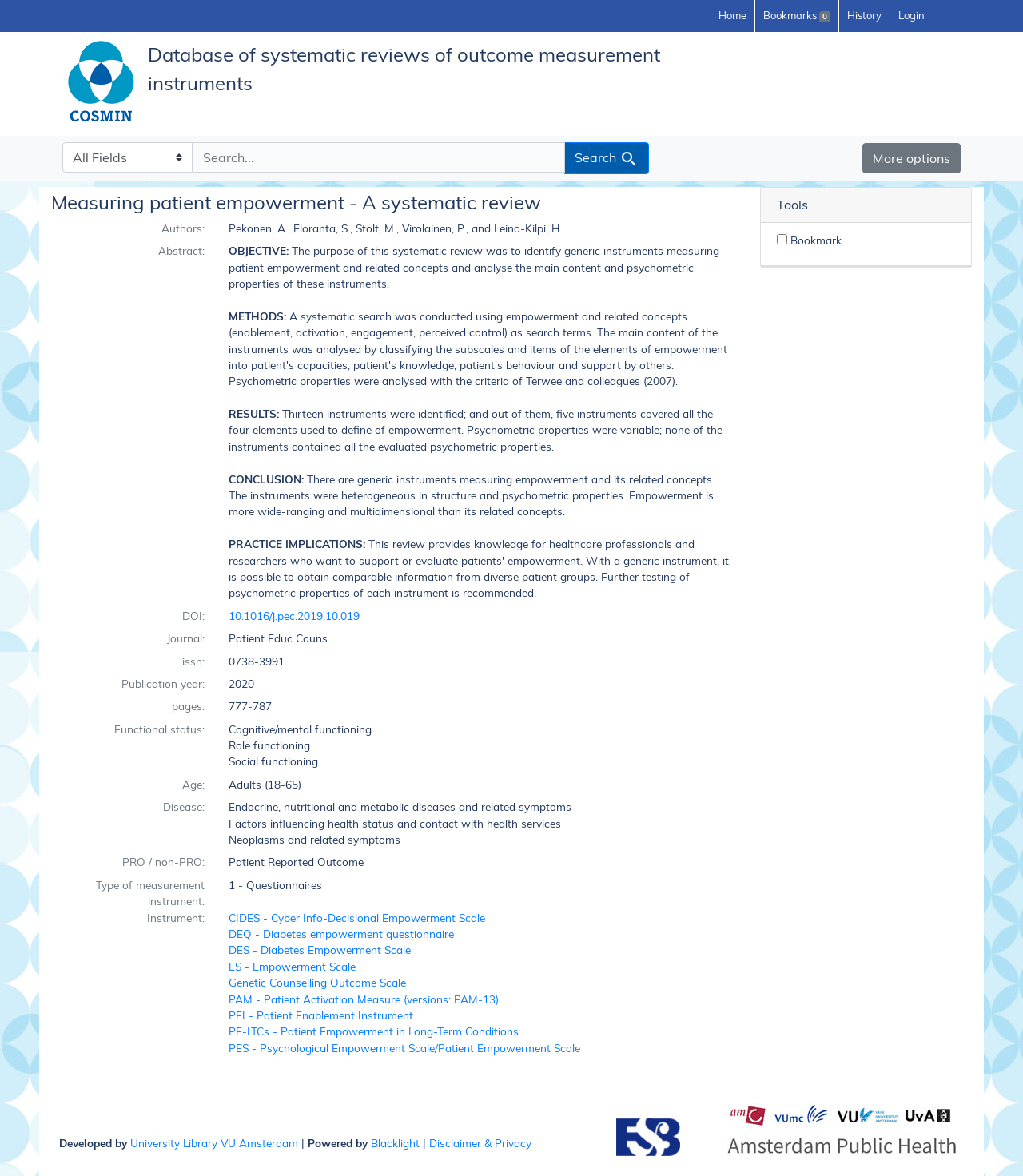Identify the bounding box coordinates of the section to be clicked to complete the task described by the following instruction: "Search for a term". The coordinates should be four float numbers between 0 and 1, formatted as [left, top, right, bottom].

[0.188, 0.121, 0.553, 0.147]